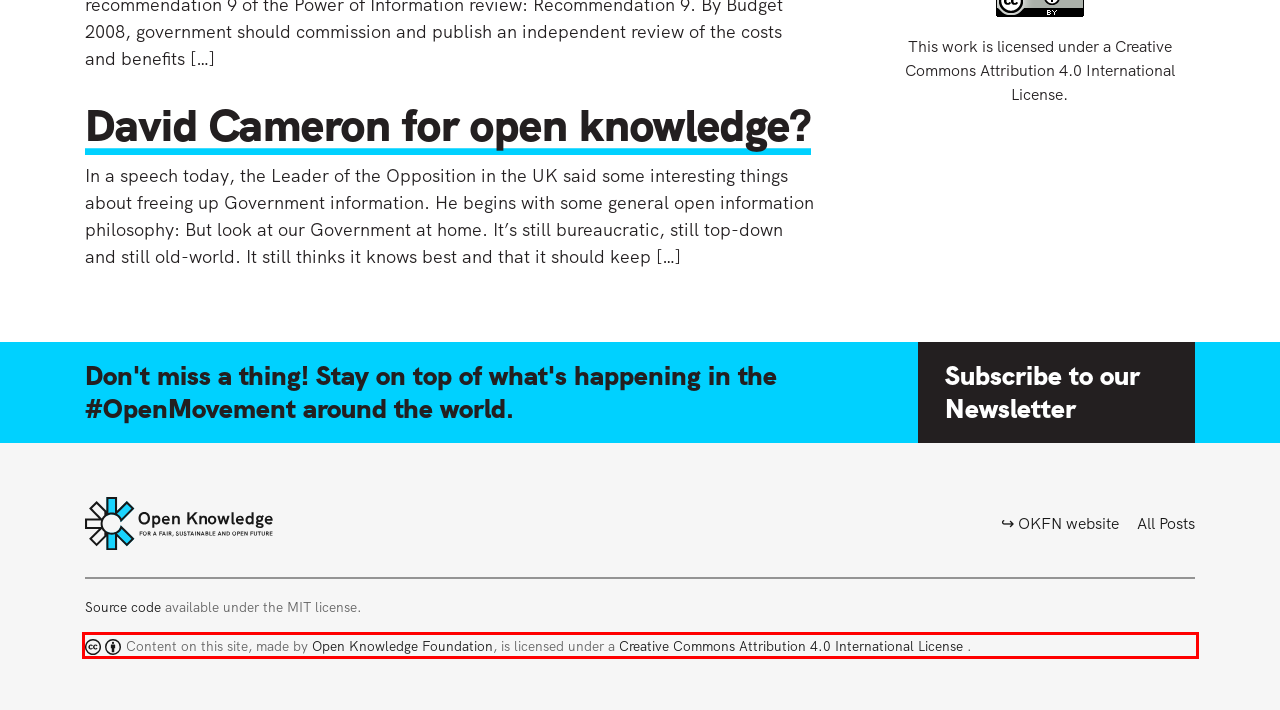From the screenshot of the webpage, locate the red bounding box and extract the text contained within that area.

Content on this site, made by Open Knowledge Foundation, is licensed under a Creative Commons Attribution 4.0 International License .